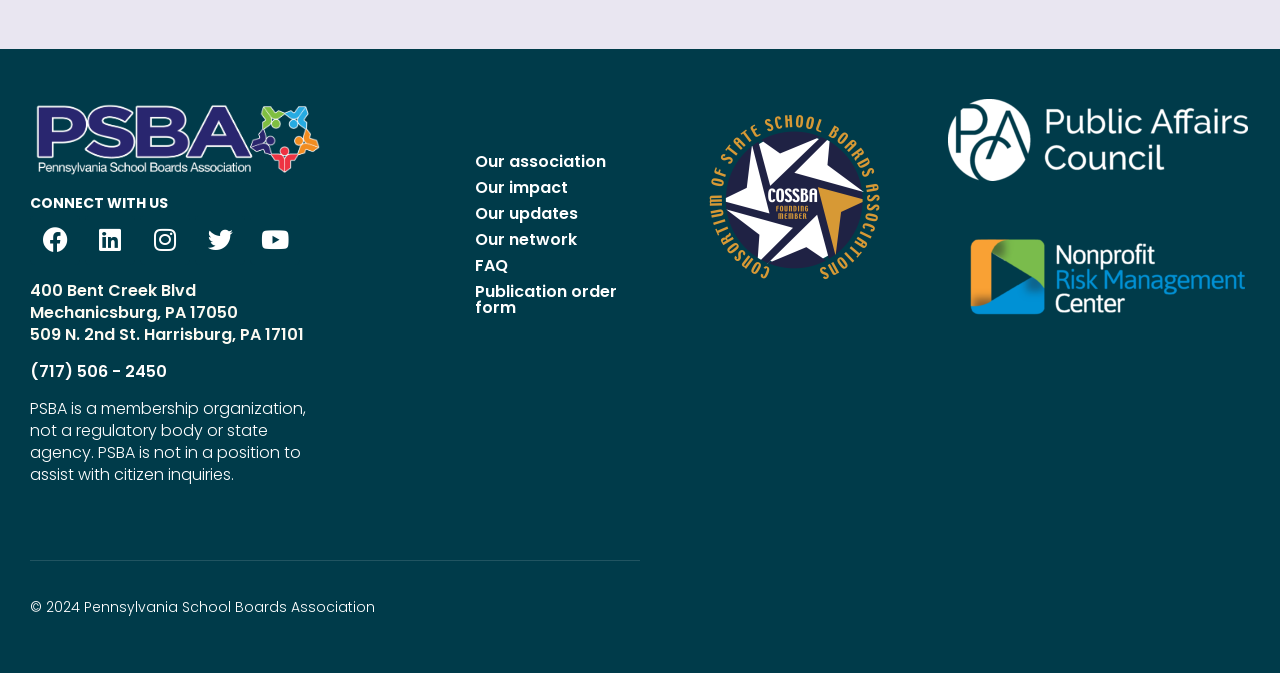Show me the bounding box coordinates of the clickable region to achieve the task as per the instruction: "Click the Facebook link".

[0.023, 0.319, 0.062, 0.393]